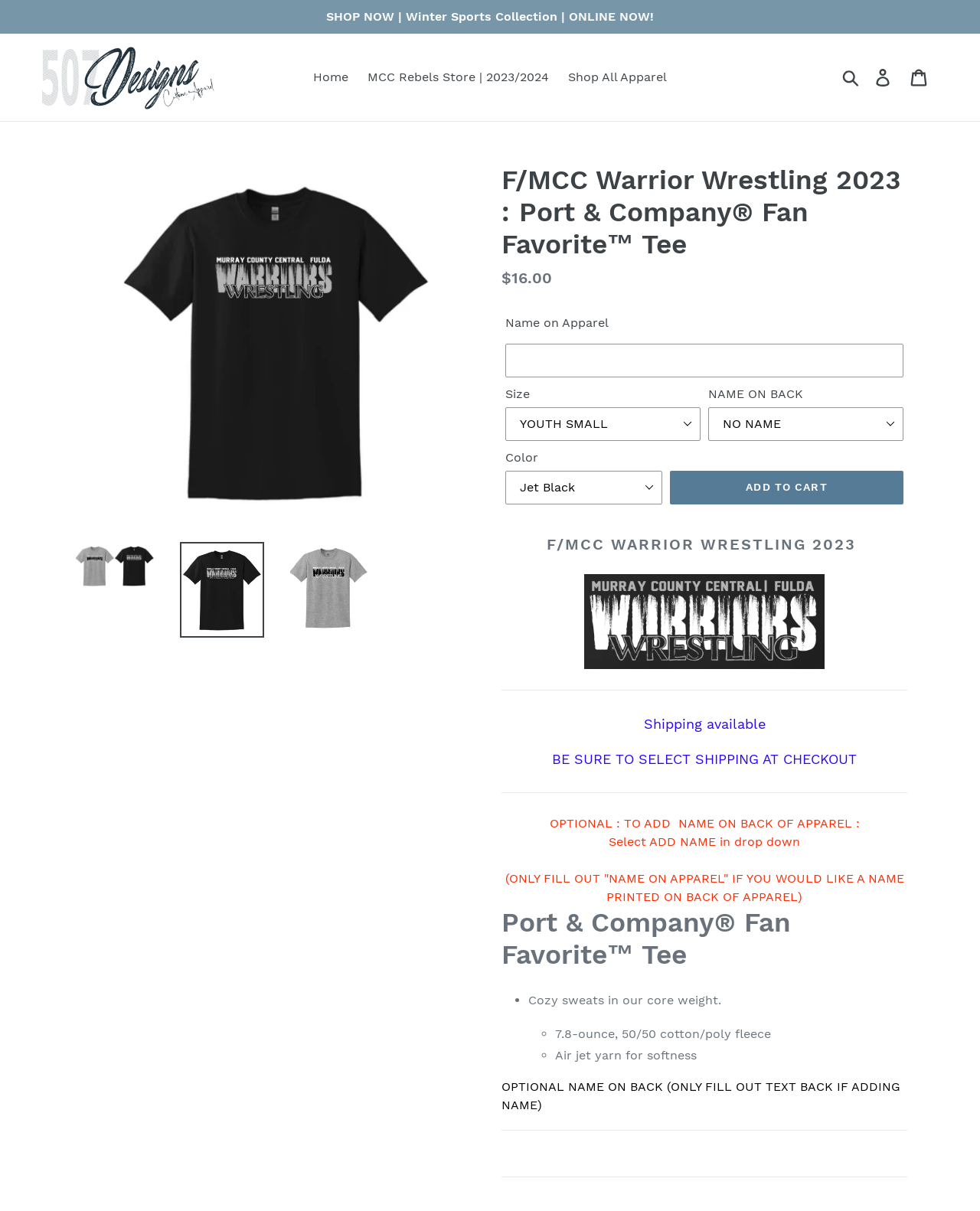Using the webpage screenshot, locate the HTML element that fits the following description and provide its bounding box: "MCC Rebels Store | 2023/2024".

[0.367, 0.054, 0.568, 0.073]